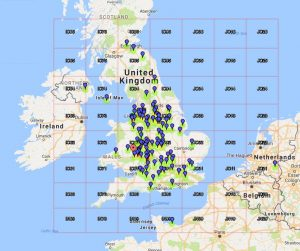What is the purpose of the map layout?
Please give a detailed and elaborate answer to the question based on the image.

The map layout serves not only as a record of engagement but also as a tool for enthusiasts to analyze interaction patterns and geographical coverage during the event. This is stated explicitly in the caption, which highlights the dual purpose of the map layout.